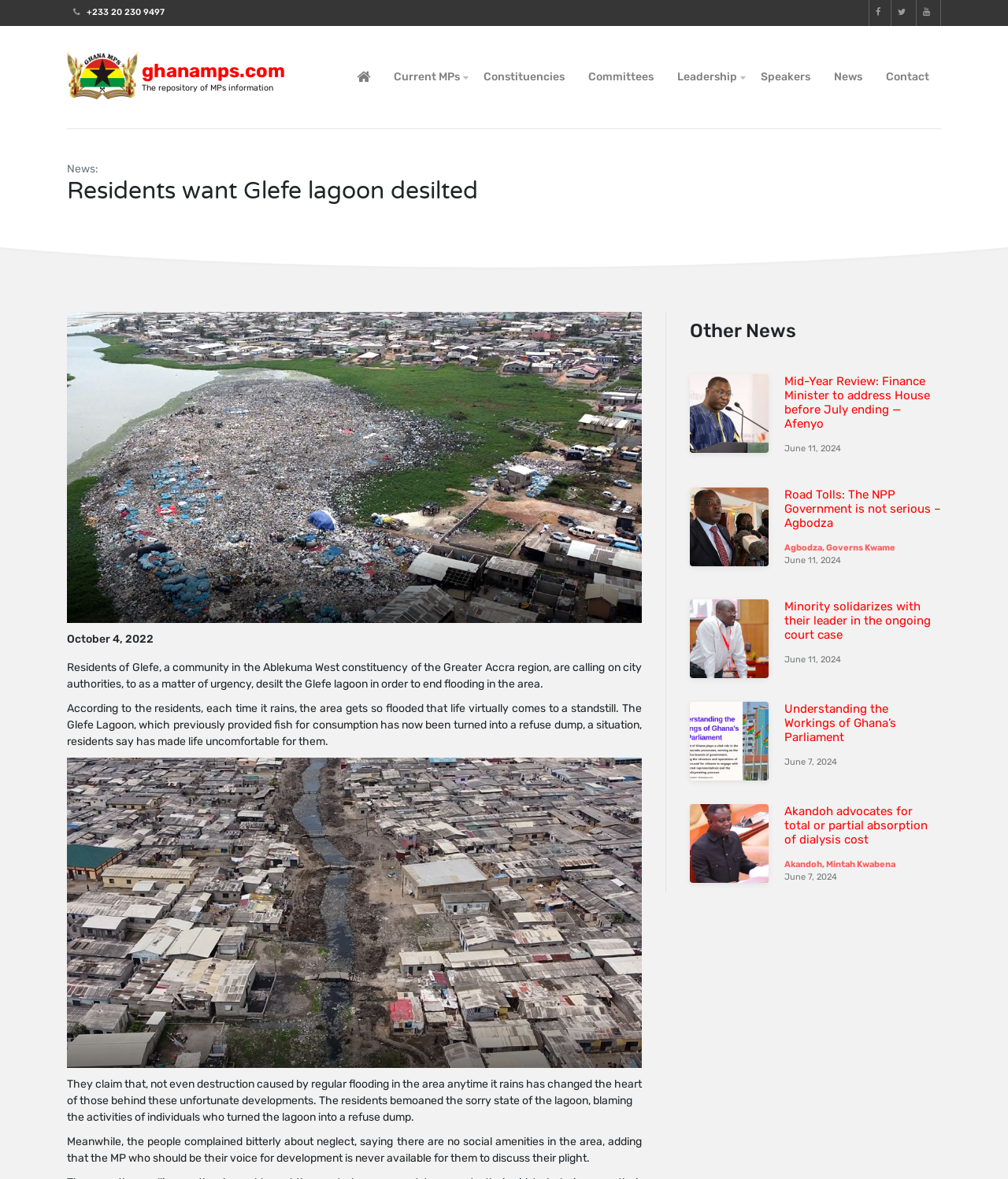What is the complaint of the residents about their MP?
Answer the question with as much detail as you can, using the image as a reference.

The residents are complaining that their MP is not available for them to discuss their plight, which includes the lack of social amenities in the area and the neglect of the Glefe Lagoon.